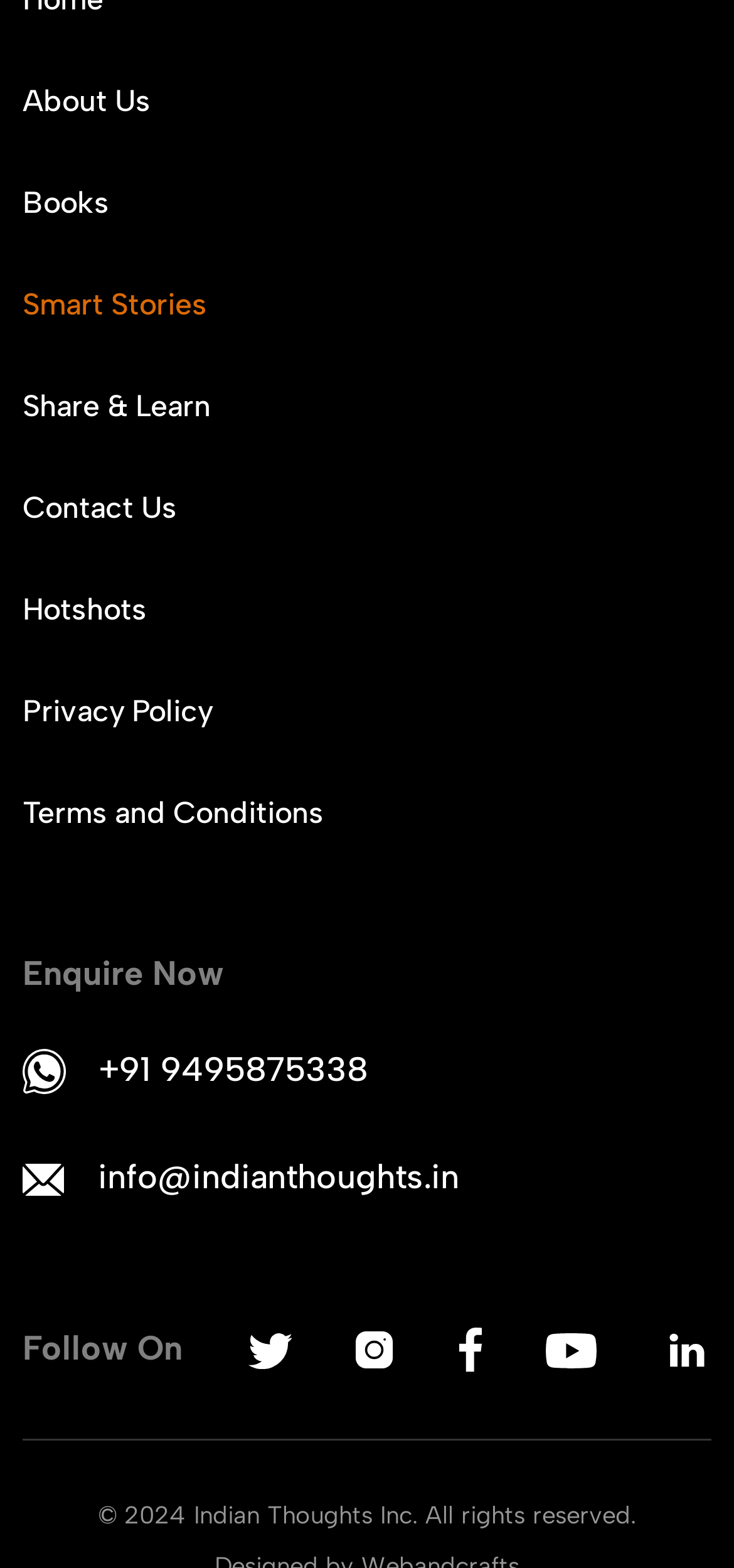Use one word or a short phrase to answer the question provided: 
How many social media icons are there?

5